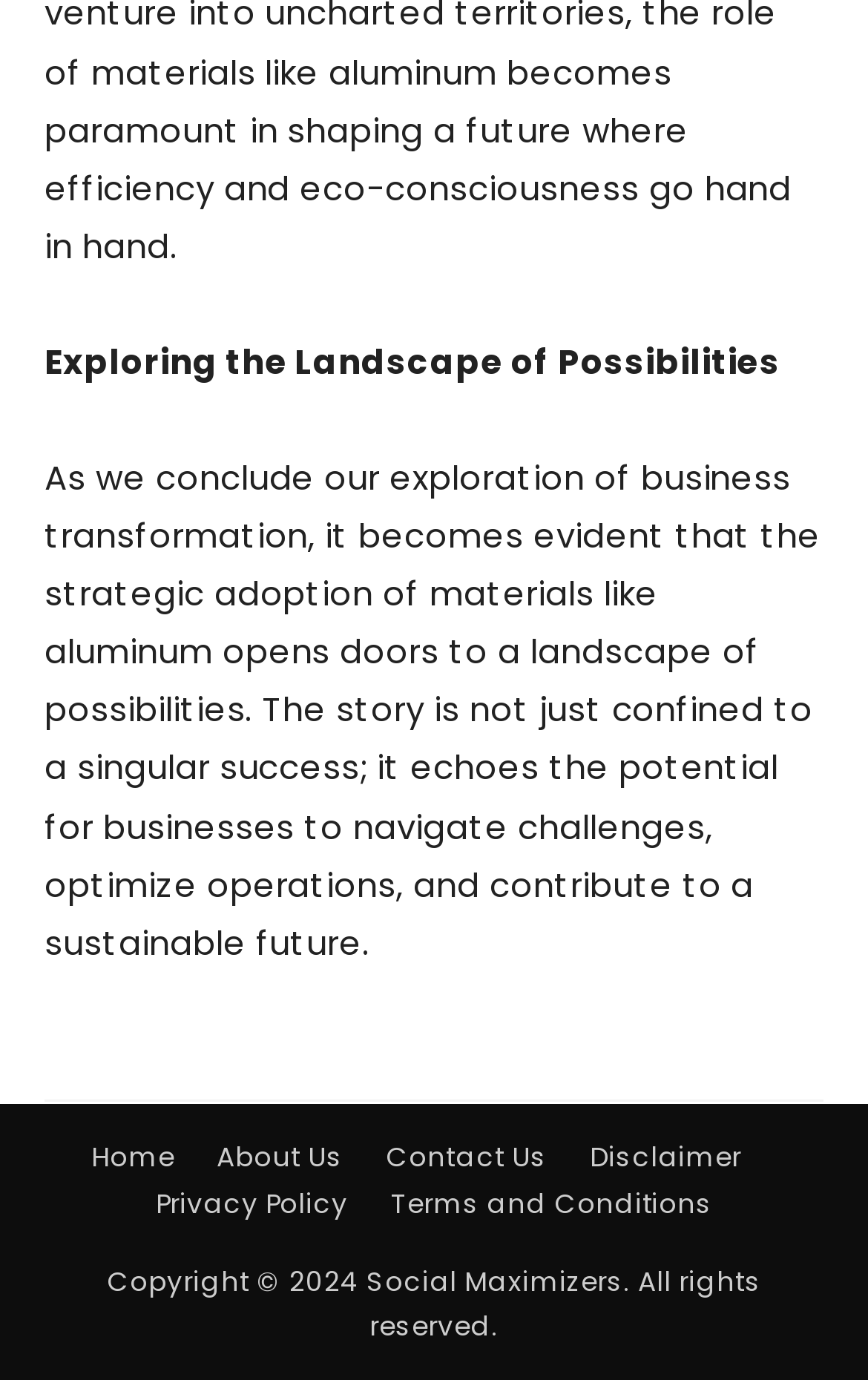What is the purpose of the links at the bottom of the webpage?
Examine the image and provide an in-depth answer to the question.

The links at the bottom of the webpage, including 'Home', 'About Us', 'Contact Us', 'Disclaimer', 'Privacy Policy', and 'Terms and Conditions', are likely for navigation purposes, allowing users to access different sections of the website.